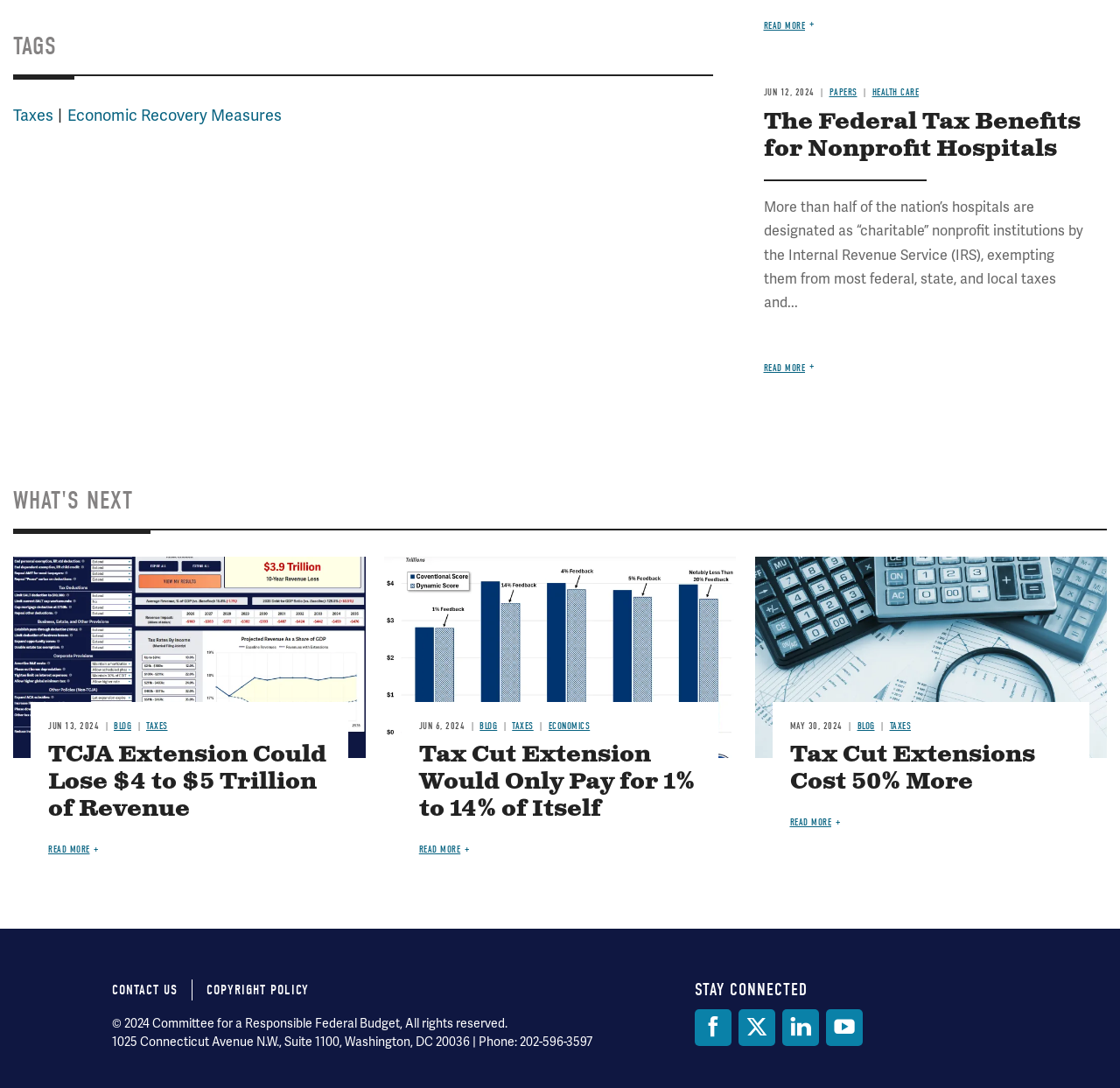Indicate the bounding box coordinates of the element that needs to be clicked to satisfy the following instruction: "View the 'Image' in the article". The coordinates should be four float numbers between 0 and 1, i.e., [left, top, right, bottom].

[0.343, 0.512, 0.379, 0.529]